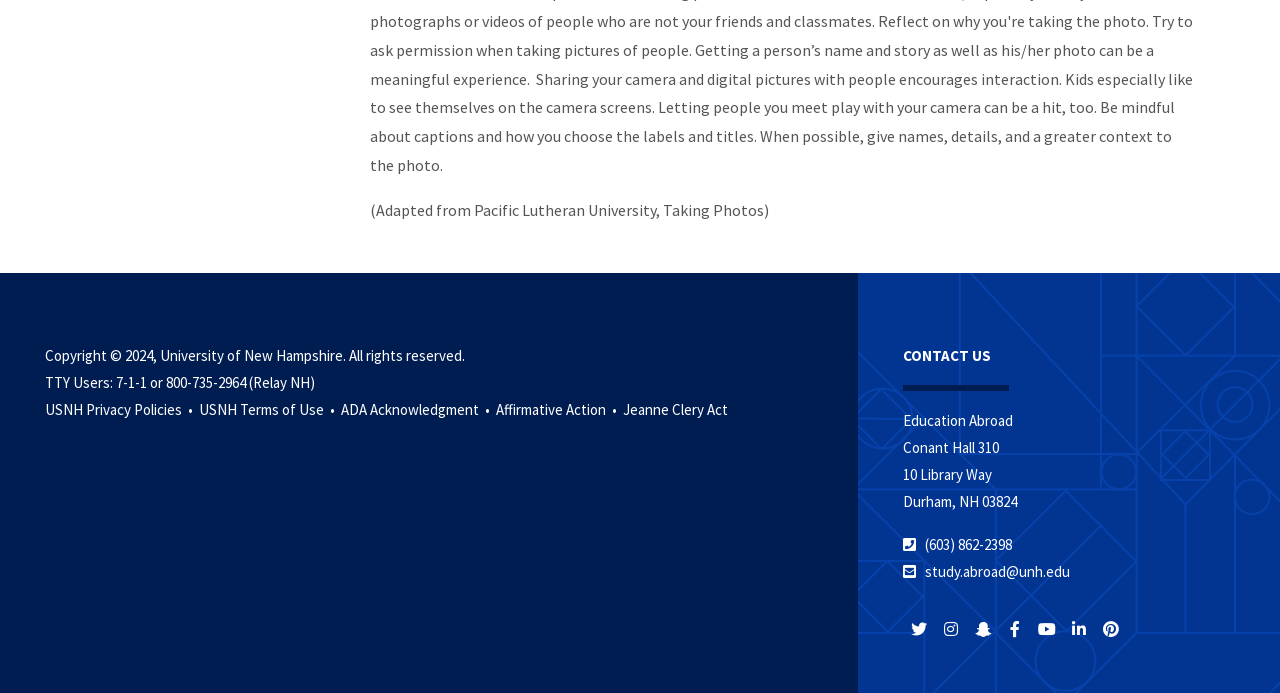Identify the bounding box of the HTML element described as: "Follow Us on Pinterest".

[0.857, 0.887, 0.879, 0.927]